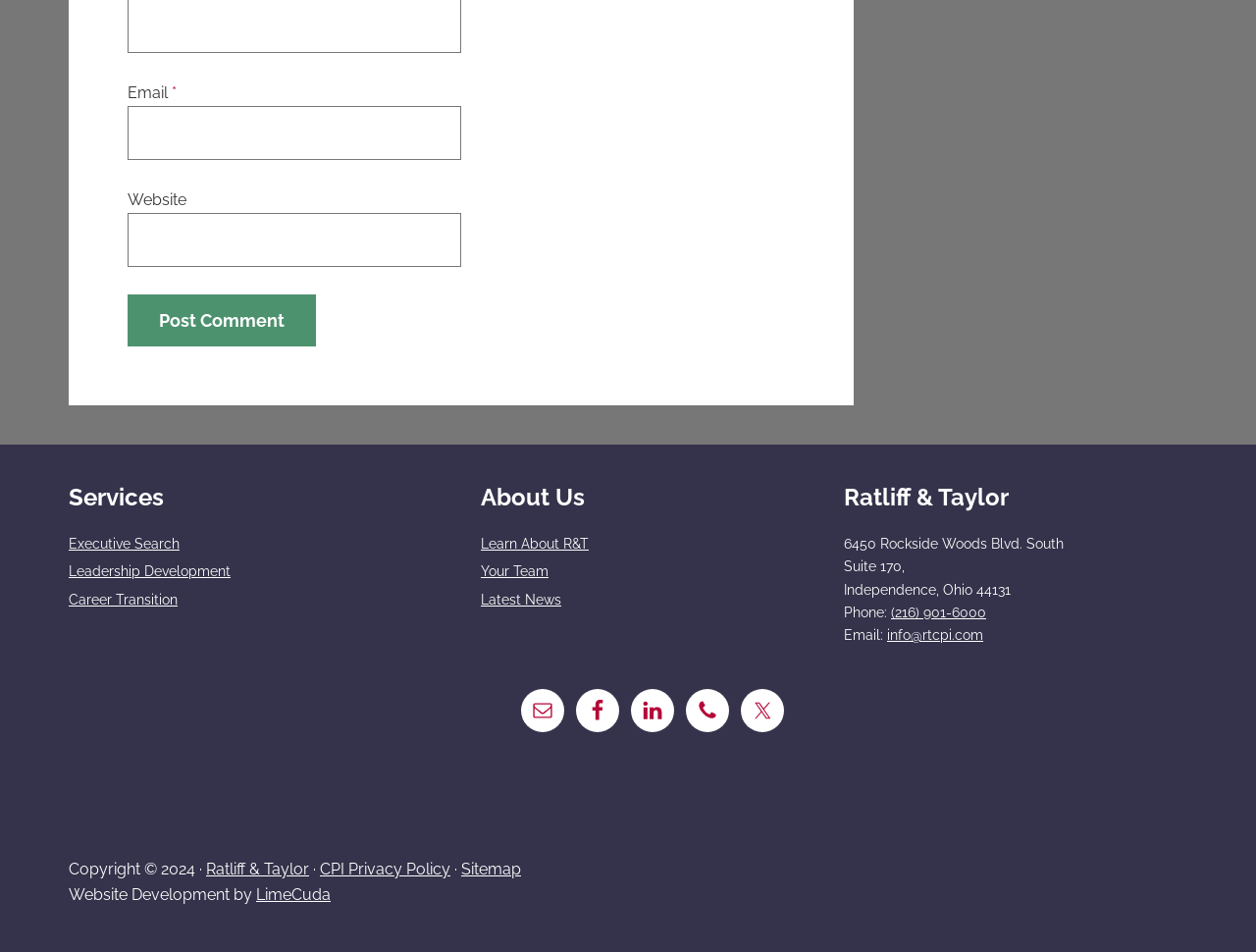Respond to the question below with a concise word or phrase:
What is the company name?

Ratliff & Taylor